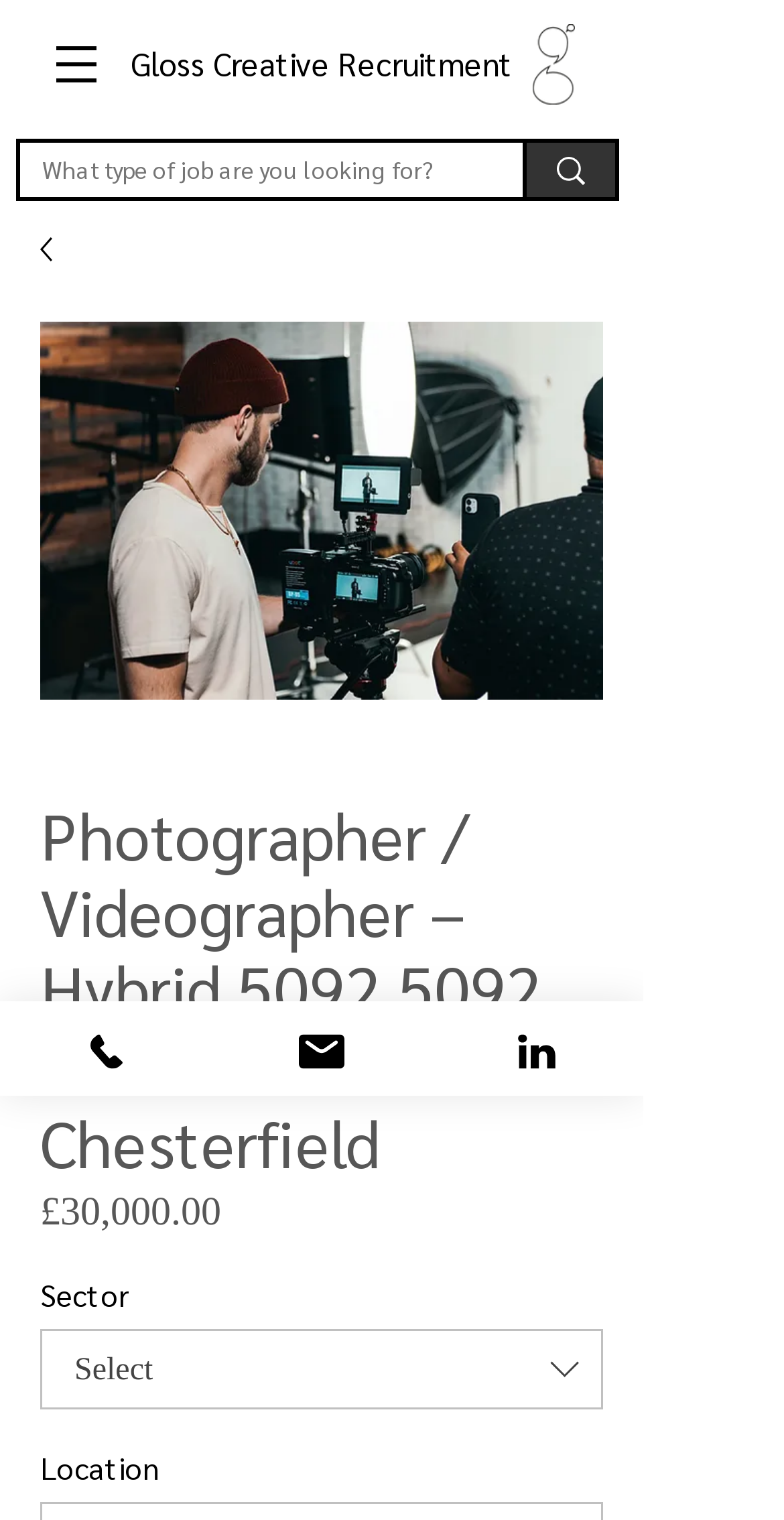Using the webpage screenshot, find the UI element described by Phone. Provide the bounding box coordinates in the format (top-left x, top-left y, bottom-right x, bottom-right y), ensuring all values are floating point numbers between 0 and 1.

[0.0, 0.659, 0.274, 0.721]